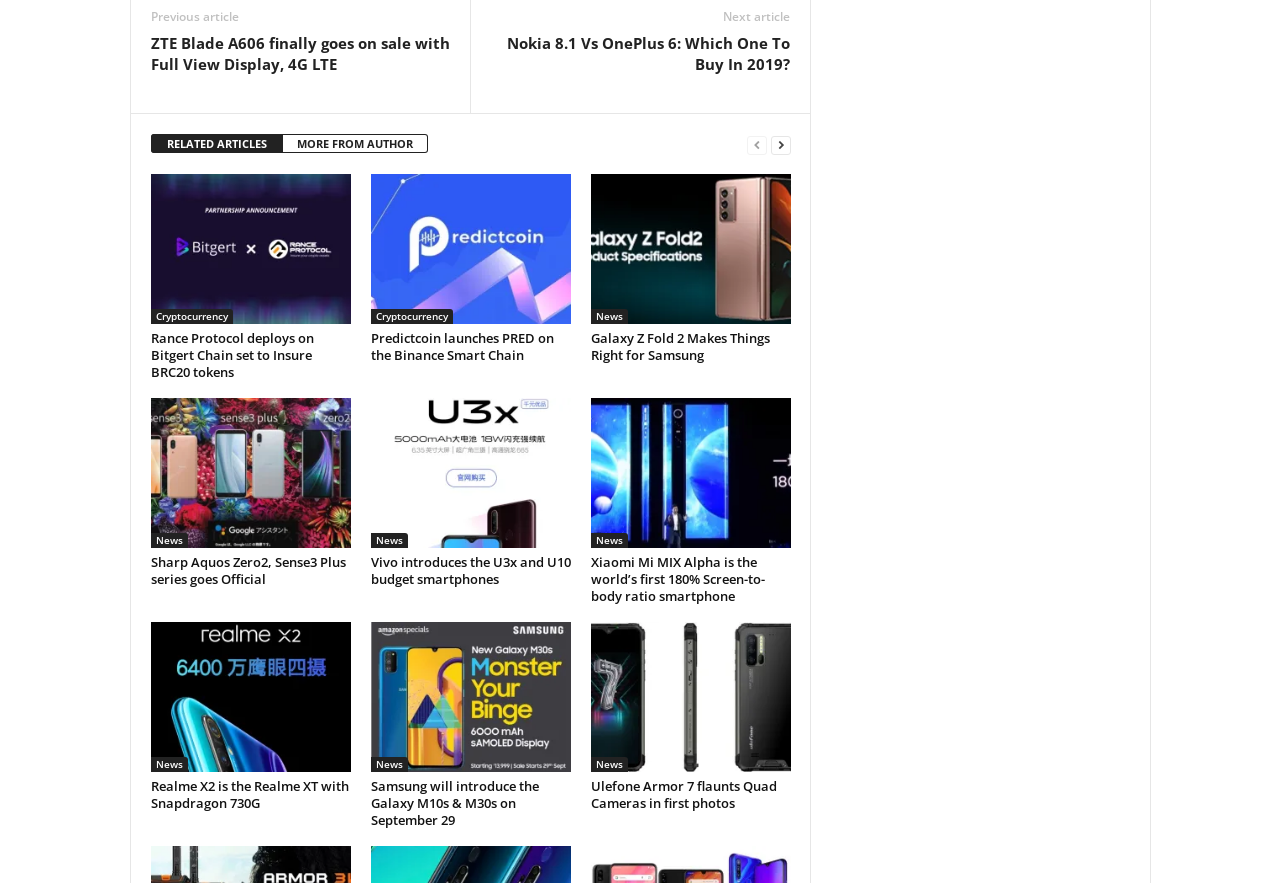How many cameras does the Ulefone Armor 7 have?
Based on the screenshot, respond with a single word or phrase.

Quad Cameras